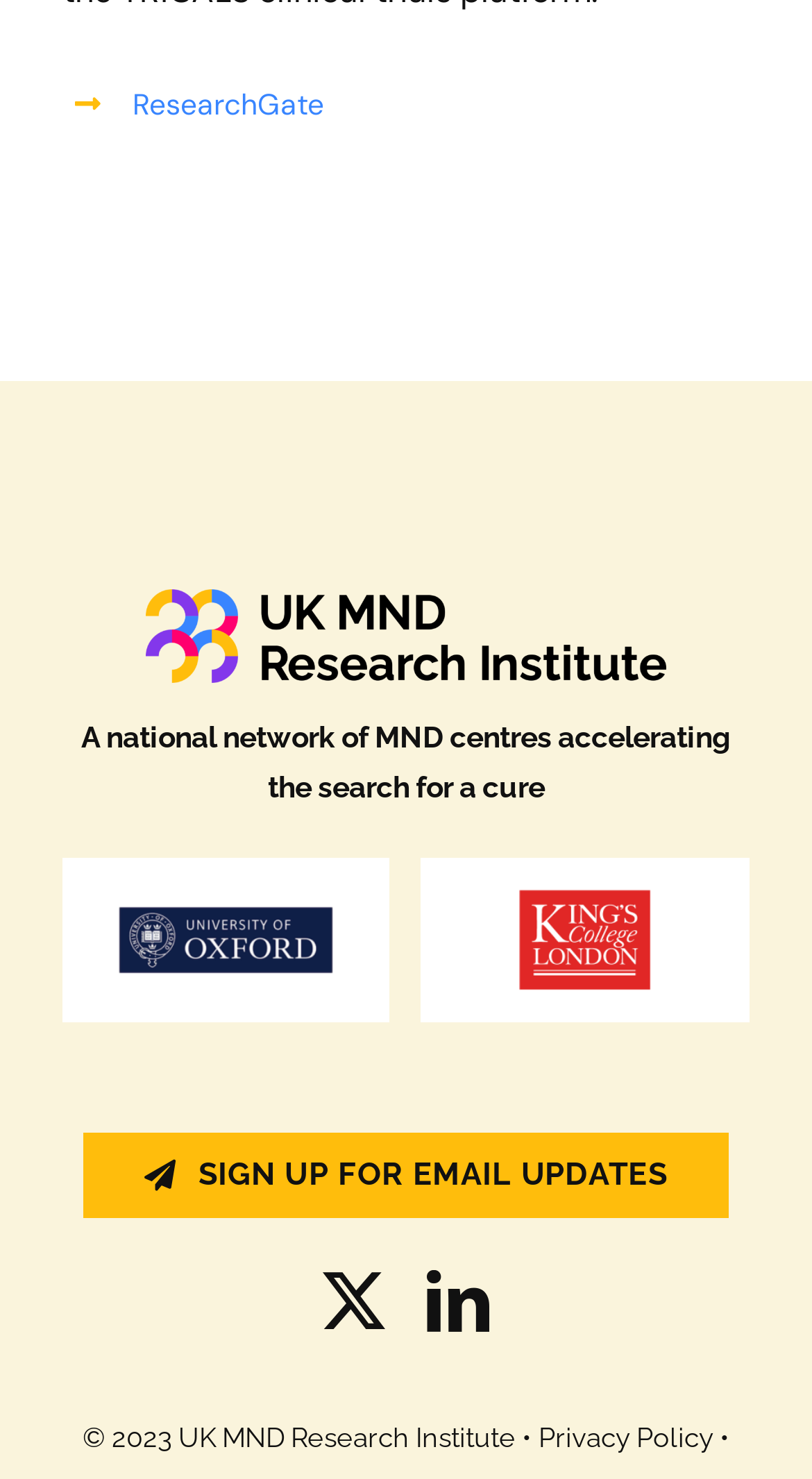Identify and provide the bounding box coordinates of the UI element described: "Sign up for email updates". The coordinates should be formatted as [left, top, right, bottom], with each number being a float between 0 and 1.

[0.103, 0.765, 0.897, 0.823]